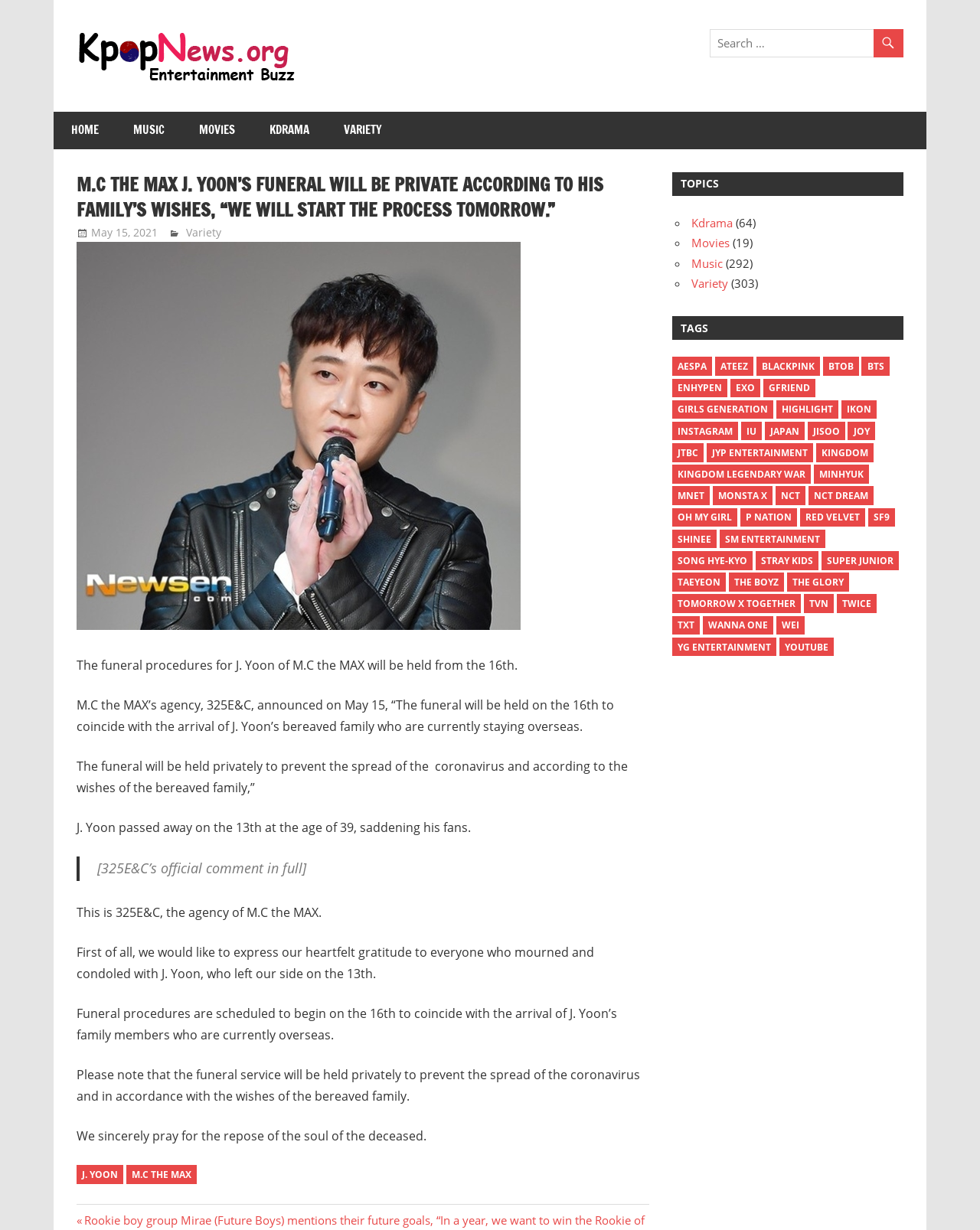Generate an in-depth caption that captures all aspects of the webpage.

This webpage is about K-pop news and celebrity updates. At the top, there is a header section with a logo and a search bar on the right side. Below the header, there are five navigation links: "HOME", "MUSIC", "MOVIES", "KDRAMA", and "VARIETY". 

The main content of the webpage is an article about M.C the MAX J. Yoon's funeral, which will be private according to his family's wishes. The article is divided into several paragraphs, with a heading that summarizes the content. There is also an image related to the article. 

On the right side of the webpage, there is a section titled "TOPICS" with a list of links to various topics, including "Kdrama", "Movies", "Music", and "Variety". Each topic has a number in parentheses, indicating the number of related articles. 

Below the "TOPICS" section, there is a "TAGS" section with a list of links to various tags, including "aespa", "ATEEZ", "BLACKPINK", and many others. Each tag has a number in parentheses, indicating the number of related articles. 

Overall, the webpage is a news portal focused on K-pop and celebrity news, with a clean and organized layout.